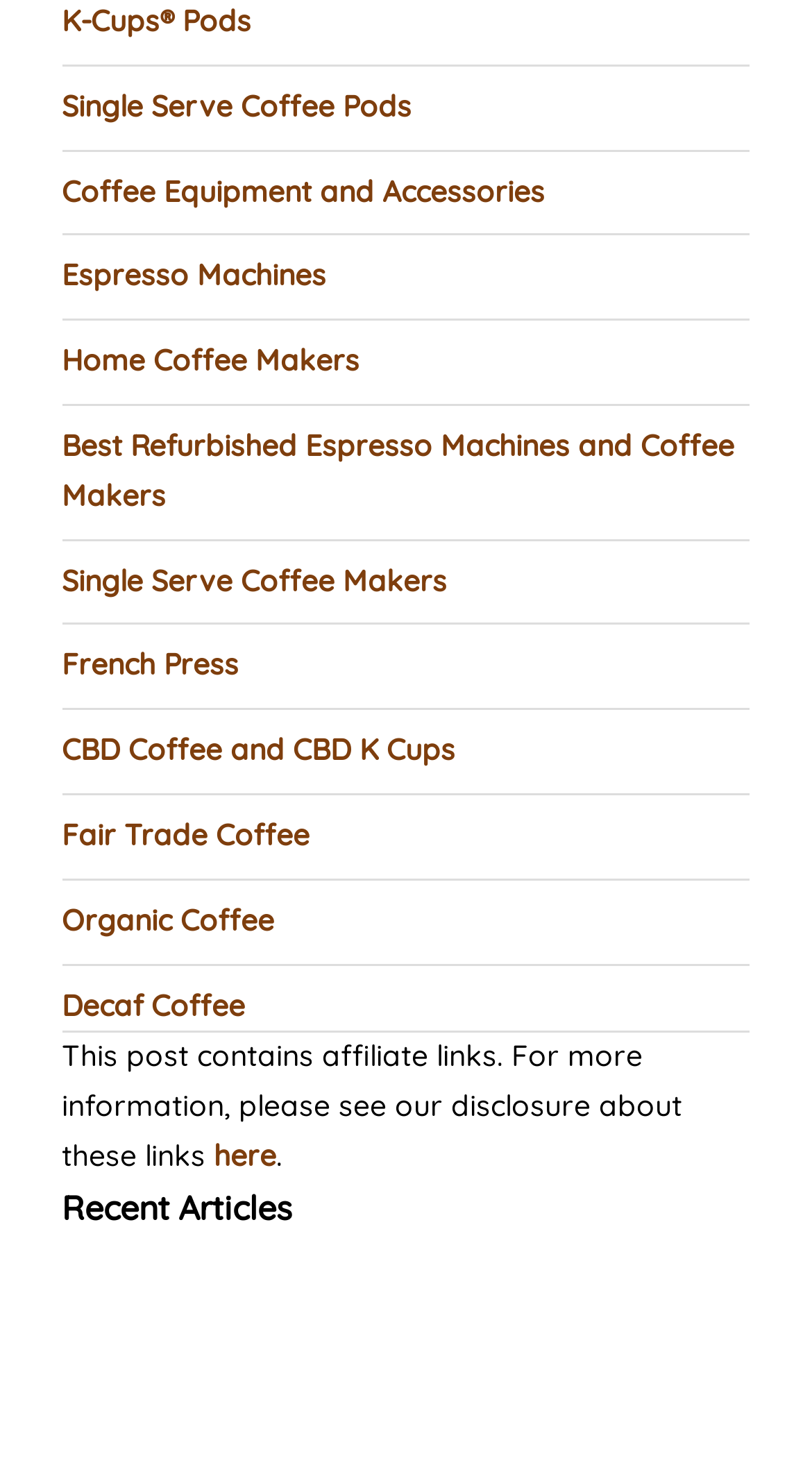What types of coffee products are available?
Deliver a detailed and extensive answer to the question.

From the links on the webpage, we can see that there are various types of coffee products available, including K-Cups, coffee makers, espresso machines, and more. These links are categorized under different headings, indicating that the website offers a range of coffee-related products.